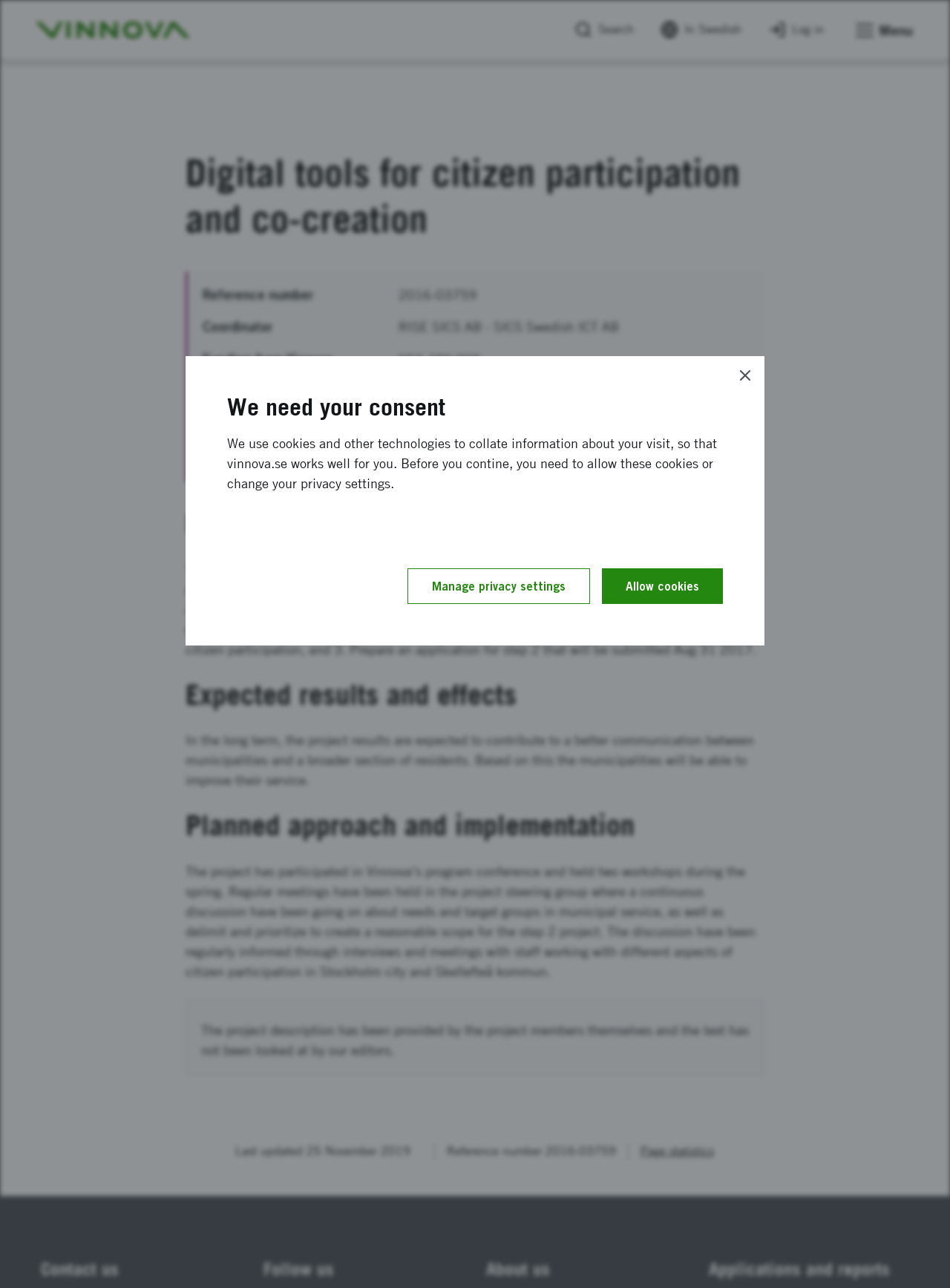What is the name of the innovation agency?
Based on the image, give a one-word or short phrase answer.

Vinnova